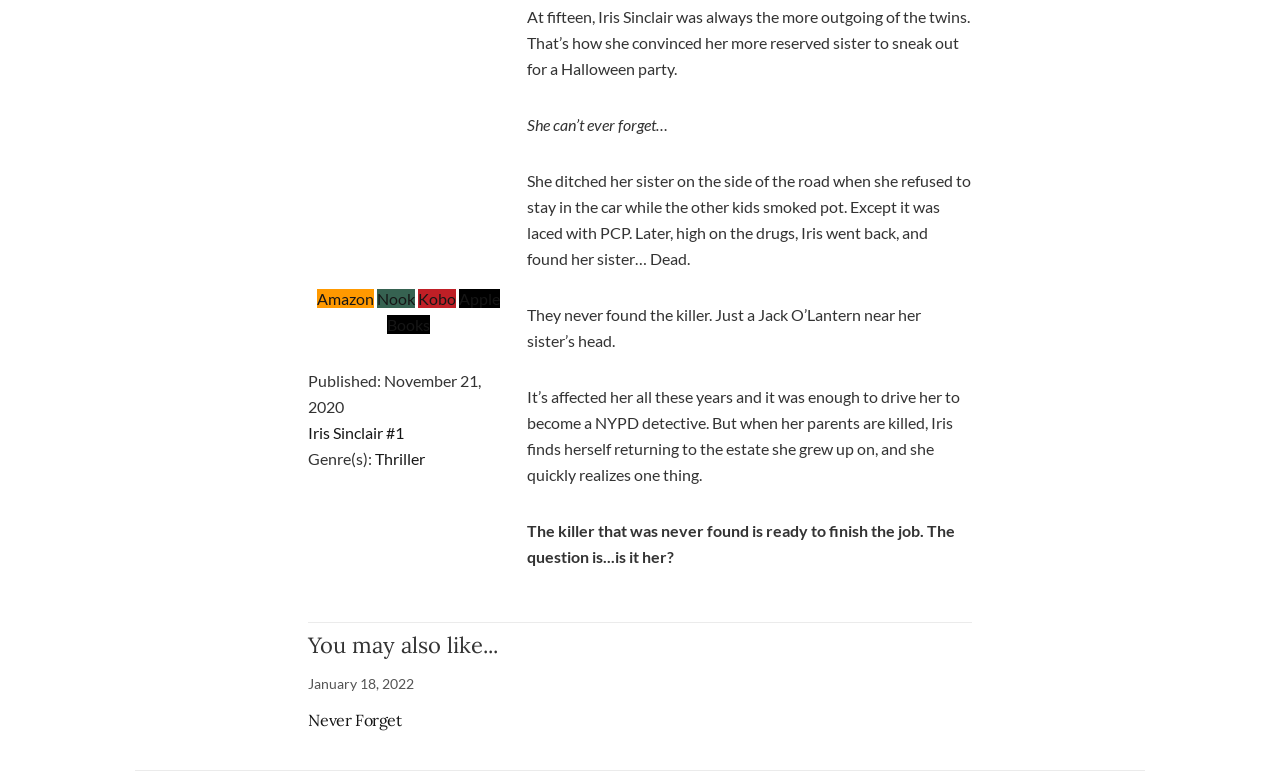From the webpage screenshot, predict the bounding box of the UI element that matches this description: "Kobo".

[0.327, 0.369, 0.356, 0.393]